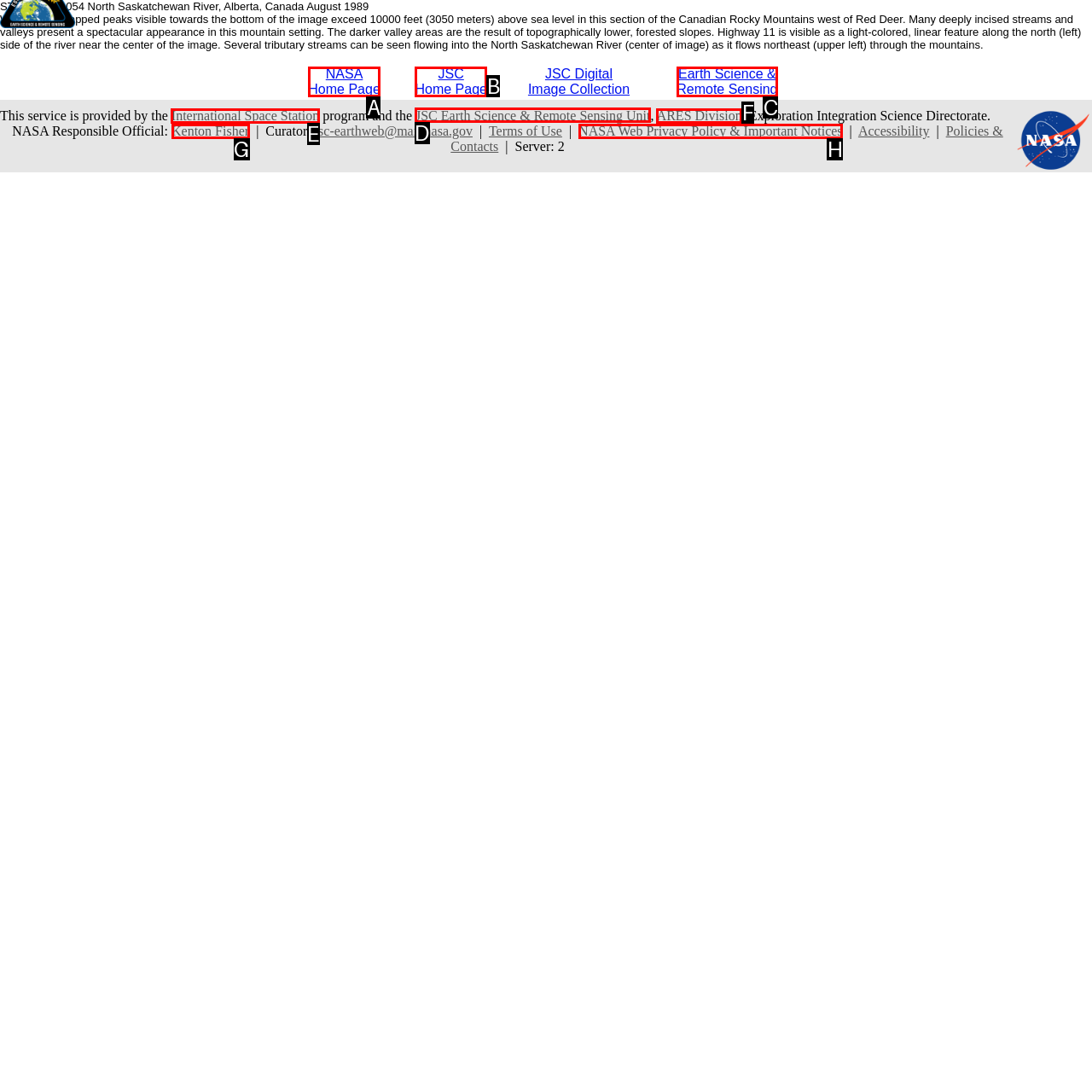Identify the HTML element to select in order to accomplish the following task: Access JSC Earth Science & Remote Sensing Unit
Reply with the letter of the chosen option from the given choices directly.

D